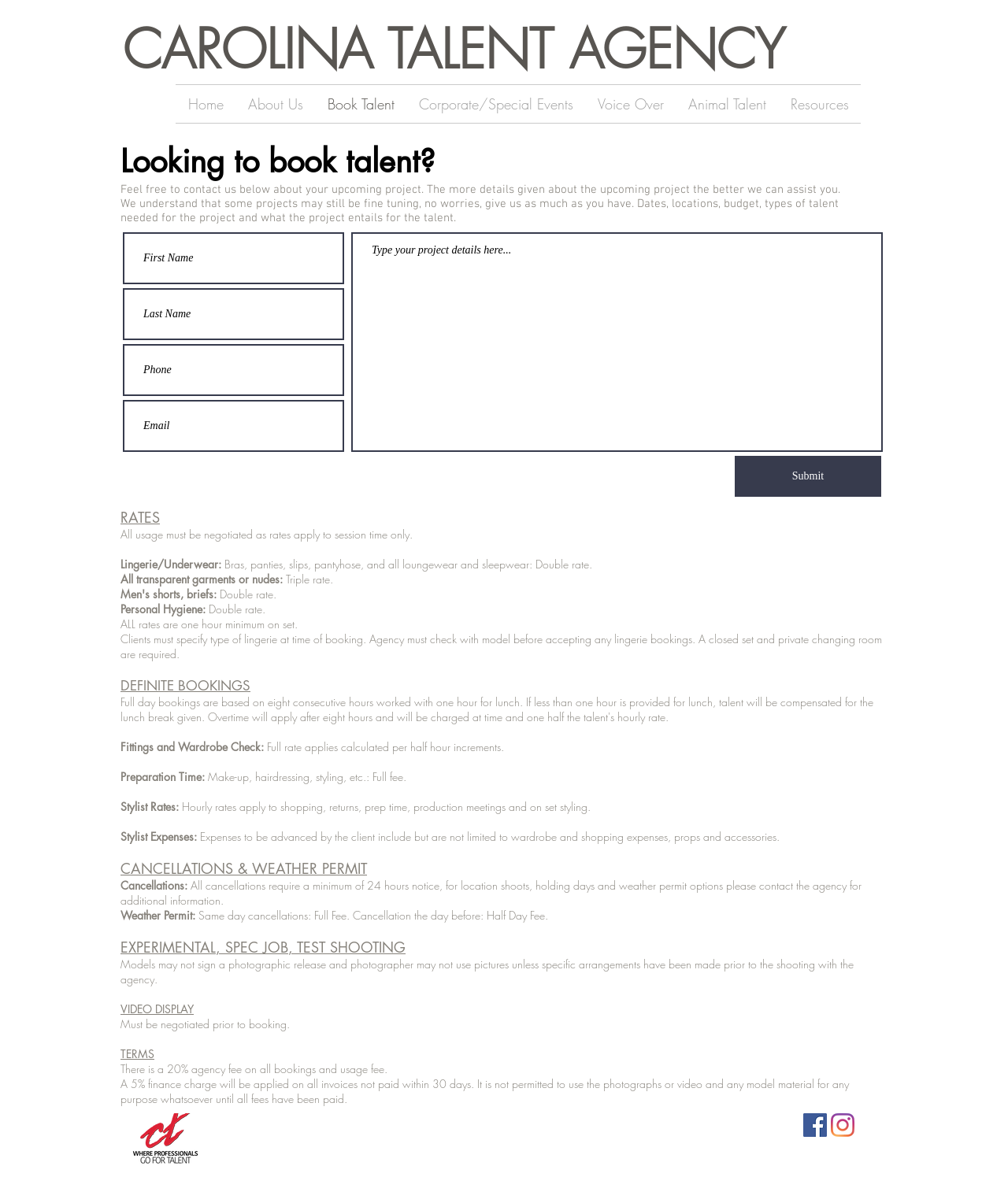Determine the bounding box coordinates of the clickable region to carry out the instruction: "Enter your first name".

[0.122, 0.197, 0.341, 0.241]